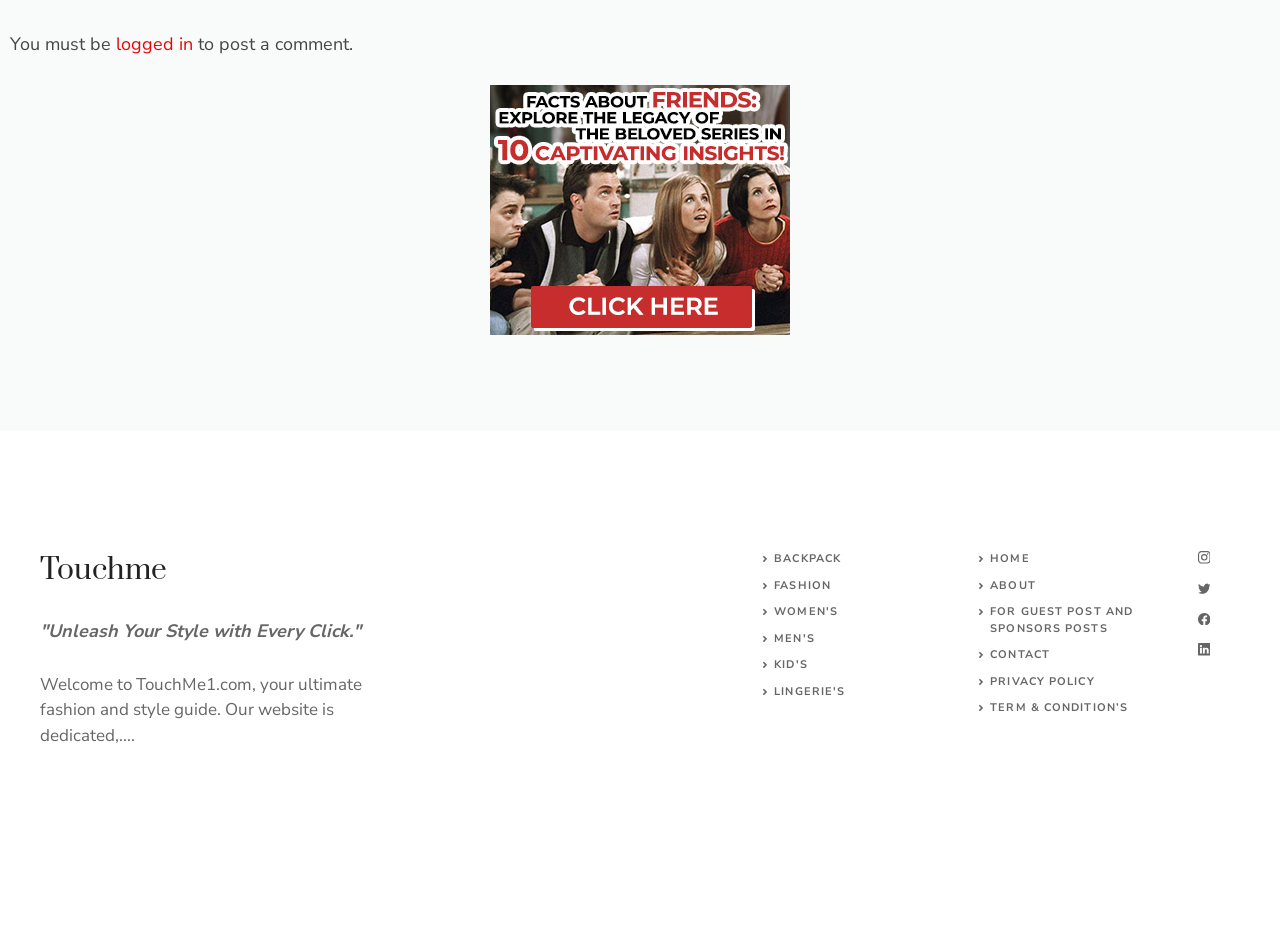Locate the bounding box coordinates of the clickable element to fulfill the following instruction: "click on the login link". Provide the coordinates as four float numbers between 0 and 1 in the format [left, top, right, bottom].

[0.091, 0.035, 0.151, 0.061]